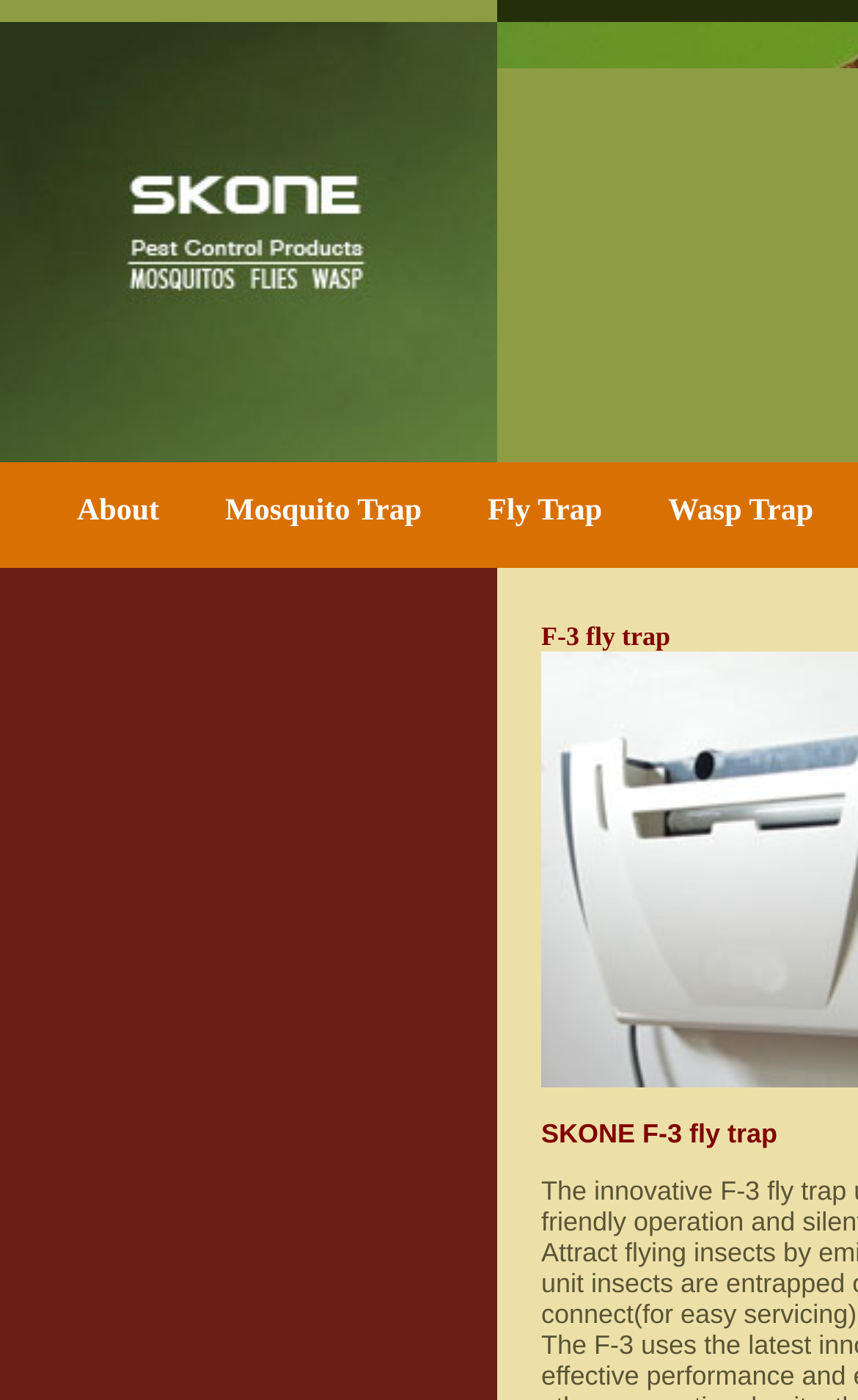Using the information shown in the image, answer the question with as much detail as possible: What is the main category of traps on this webpage?

Based on the links provided on the webpage, including 'Mosquito Trap', 'Fly Trap', and 'Wasp Trap', it can be inferred that the main category of traps on this webpage is insect traps.